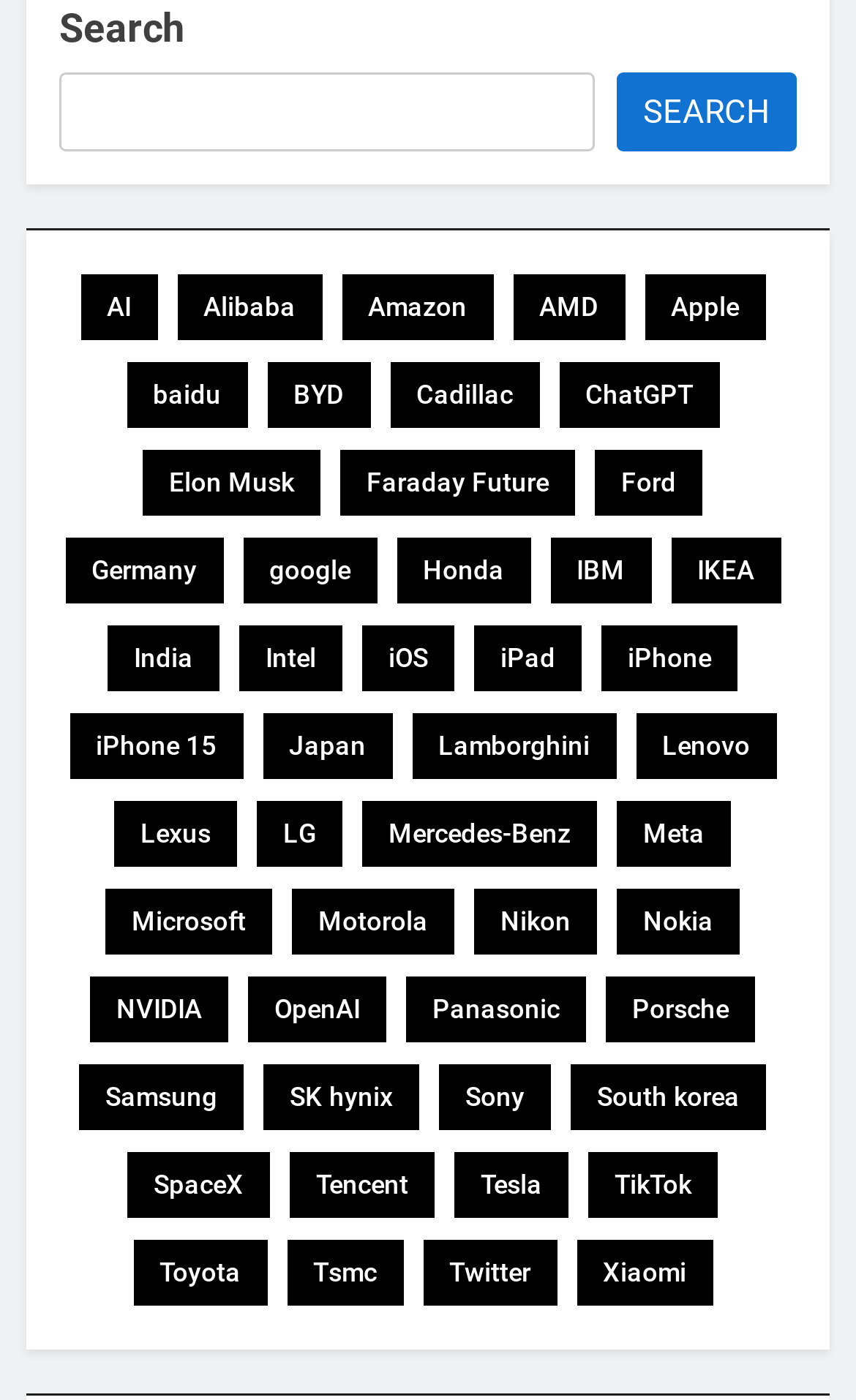What is the text next to the search box?
Look at the screenshot and respond with a single word or phrase.

Search